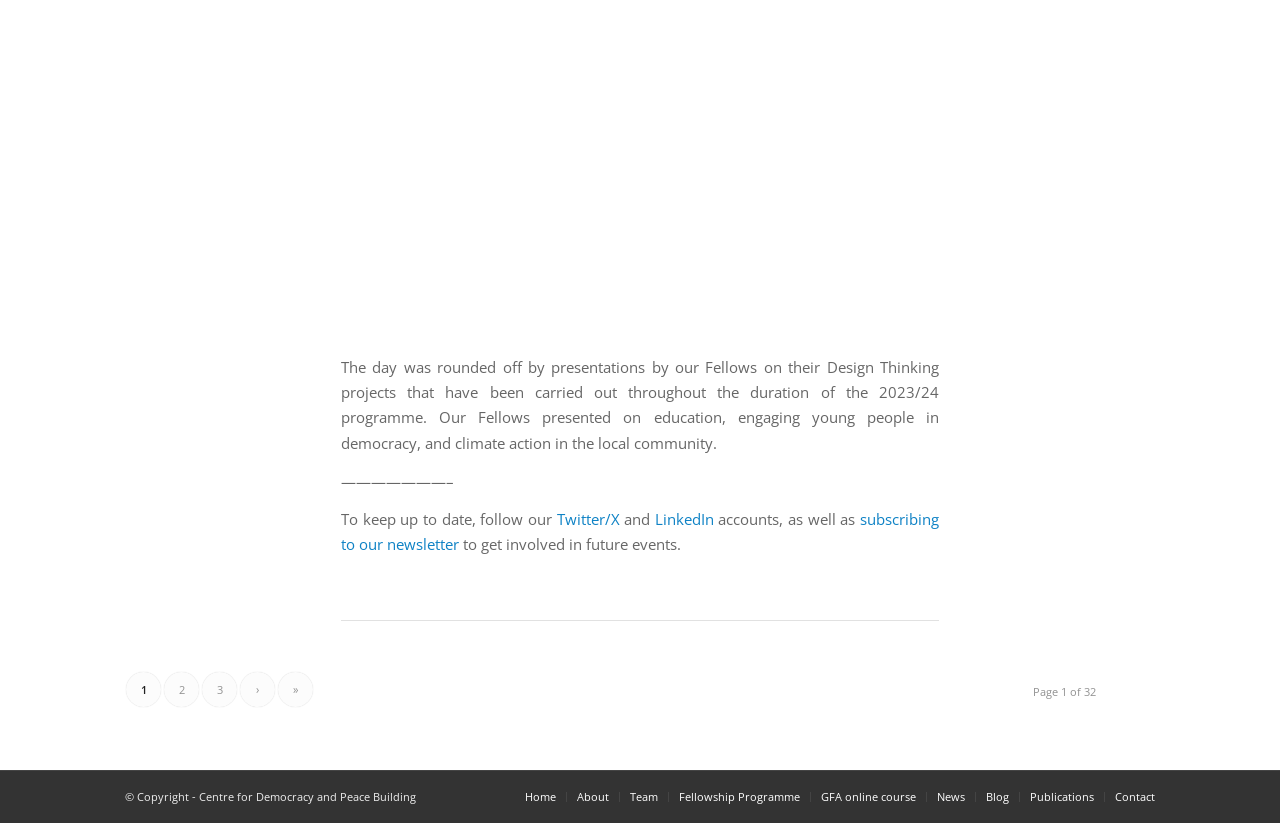Using a single word or phrase, answer the following question: 
What are the navigation options at the bottom of the page?

Home, About, Team, etc.